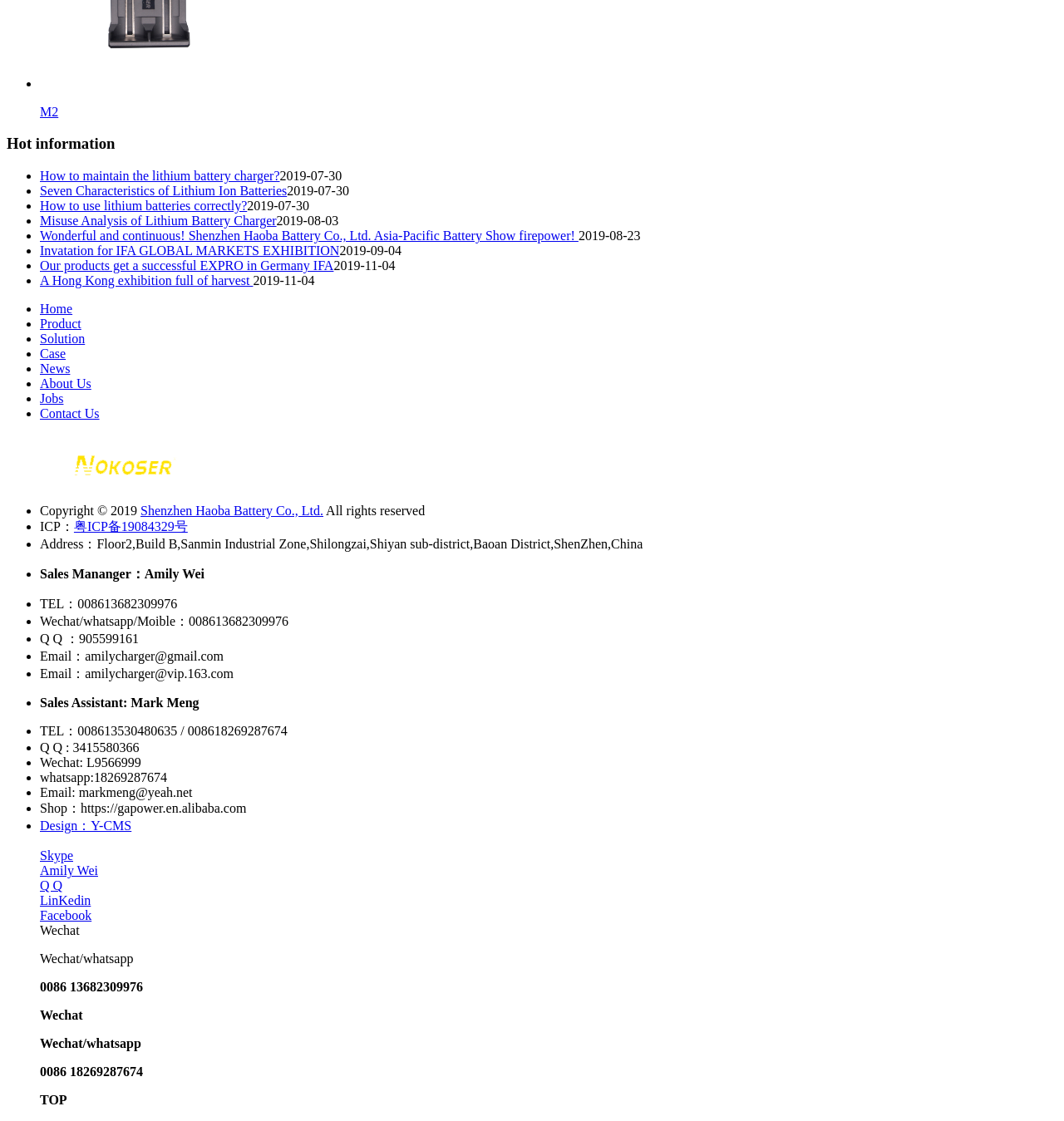Identify the bounding box for the described UI element. Provide the coordinates in (top-left x, top-left y, bottom-right x, bottom-right y) format with values ranging from 0 to 1: Product

[0.038, 0.283, 0.076, 0.295]